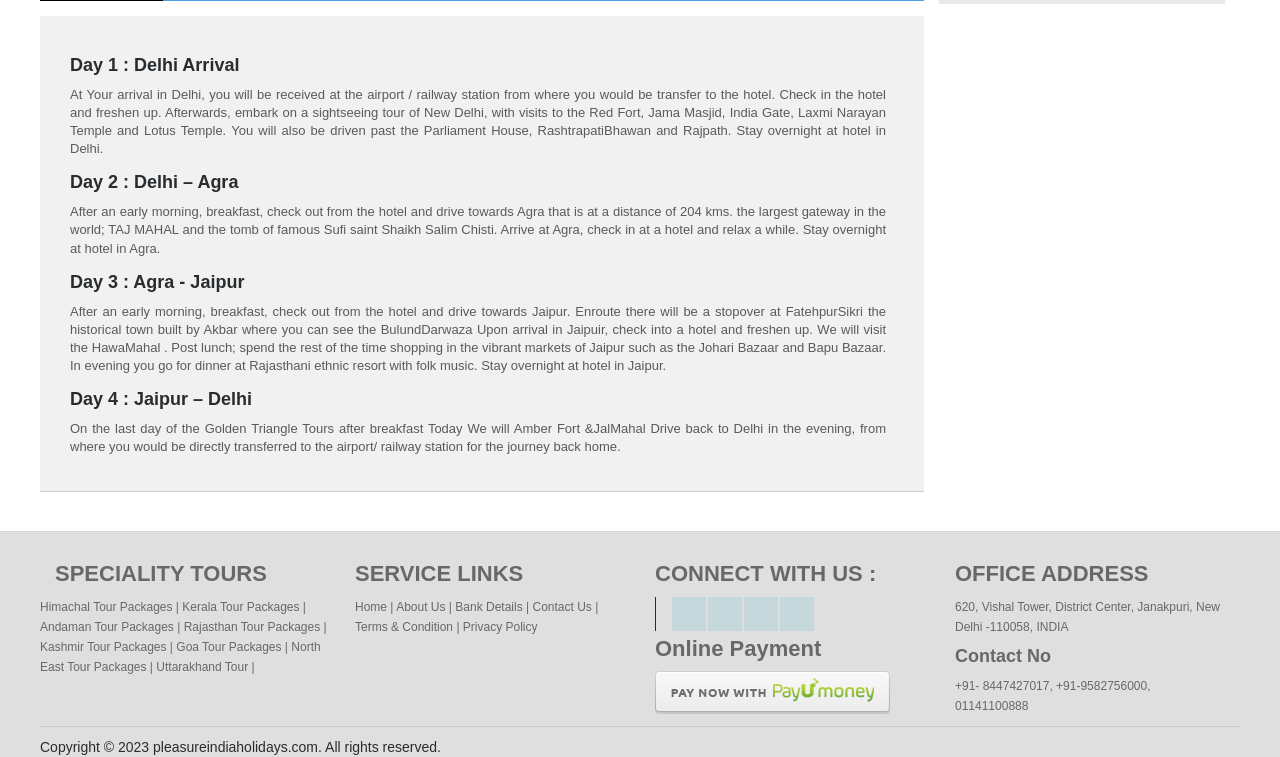Identify the bounding box coordinates for the UI element described as follows: Contact Us. Use the format (top-left x, top-left y, bottom-right x, bottom-right y) and ensure all values are floating point numbers between 0 and 1.

[0.416, 0.792, 0.462, 0.811]